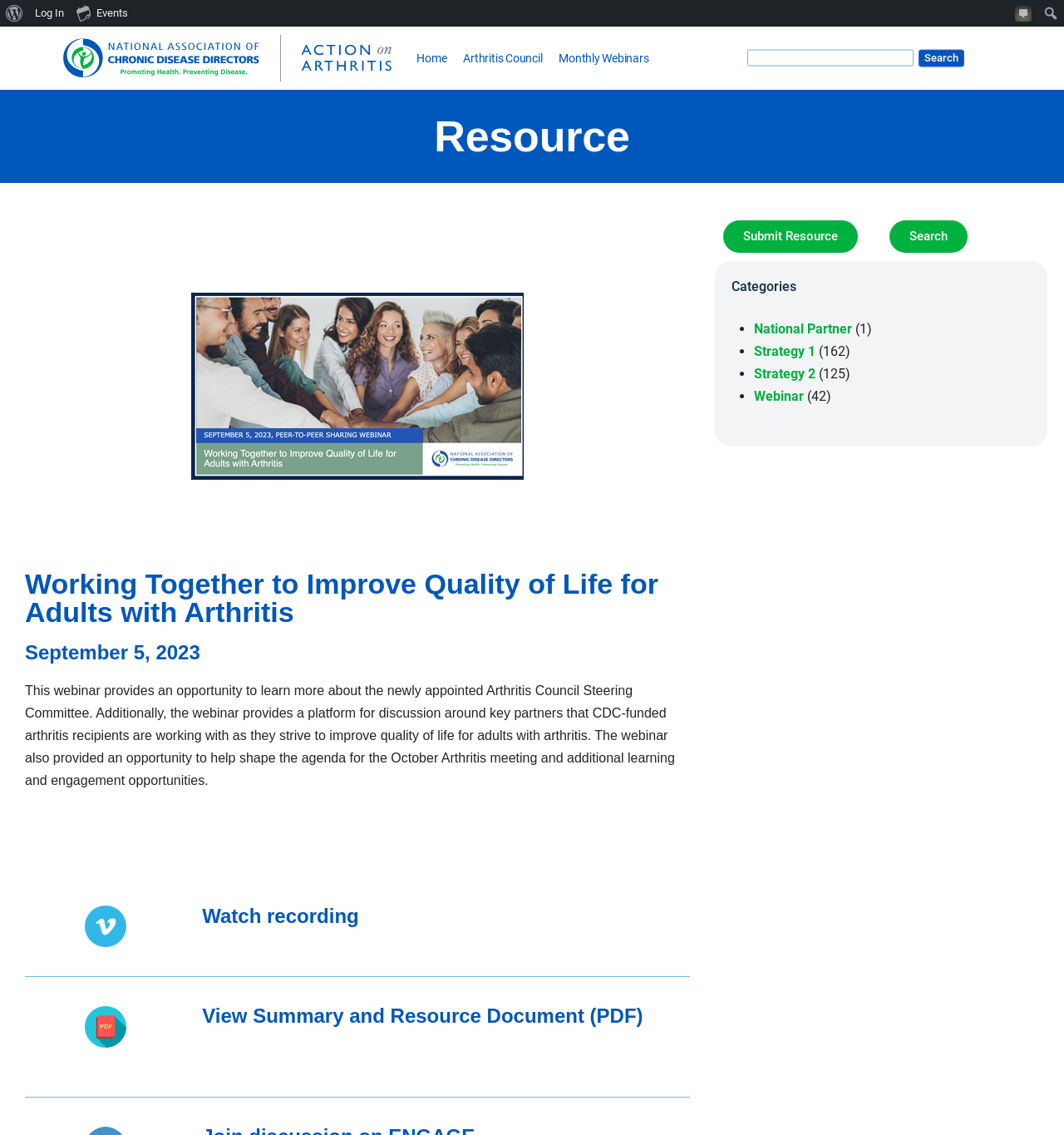Find and extract the text of the primary heading on the webpage.

Working Together to Improve Quality of Life for Adults with Arthritis